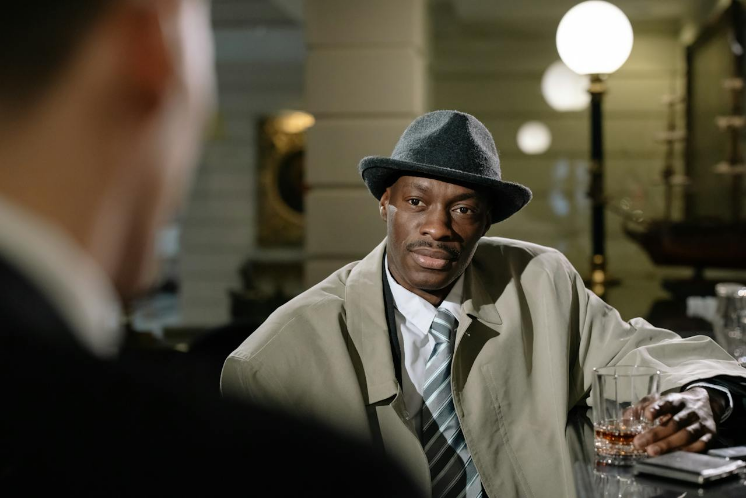Given the content of the image, can you provide a detailed answer to the question?
What is the atmosphere of the setting?

The caption describes the setting as having an intimate ambiance, which is highlighted by the soft lighting and elegant decor, evoking the atmosphere of a classic noir film, suggesting a sense of closeness and refinement.